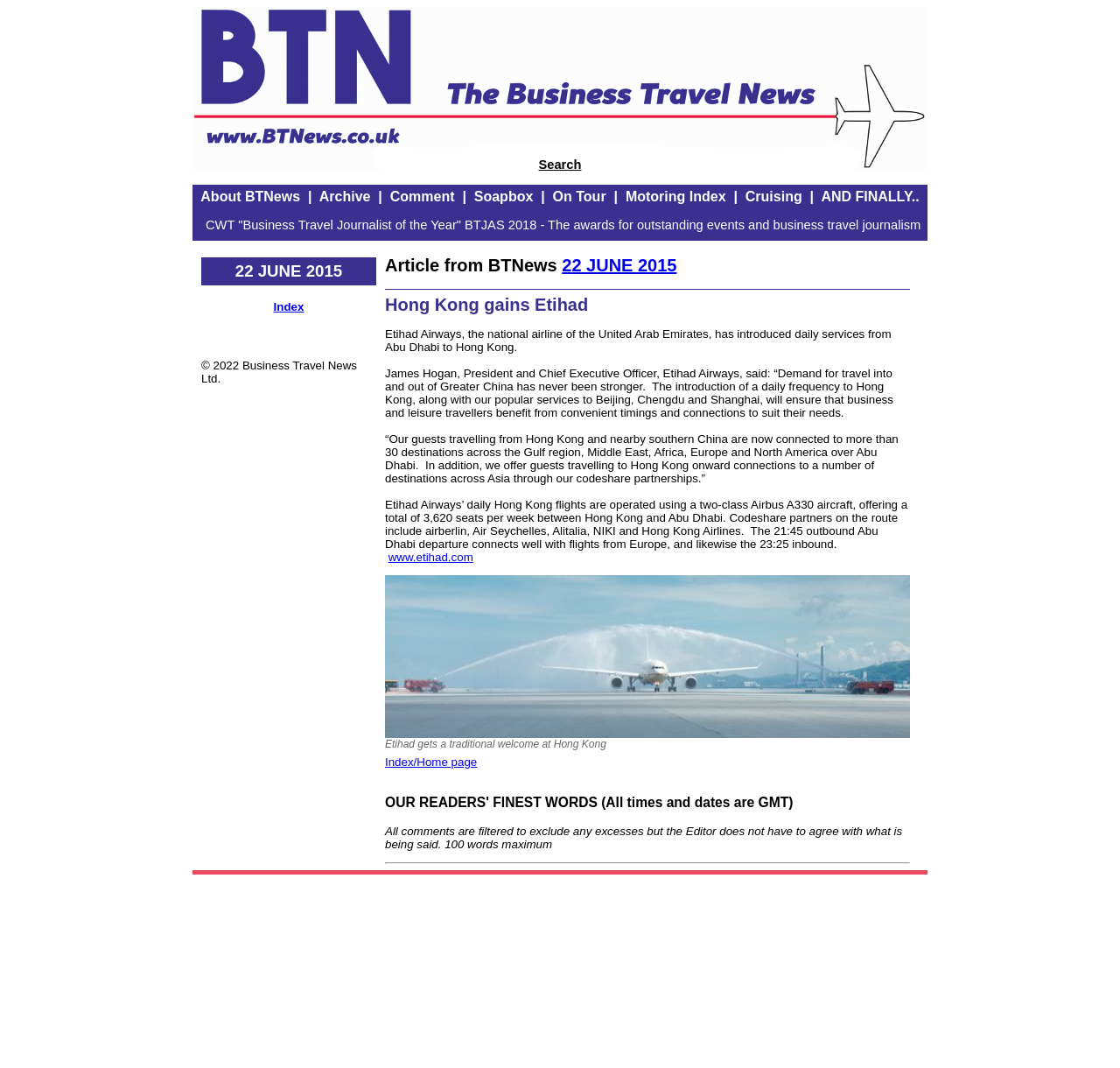What is the maximum number of words allowed for comments on the website?
From the image, respond with a single word or phrase.

100